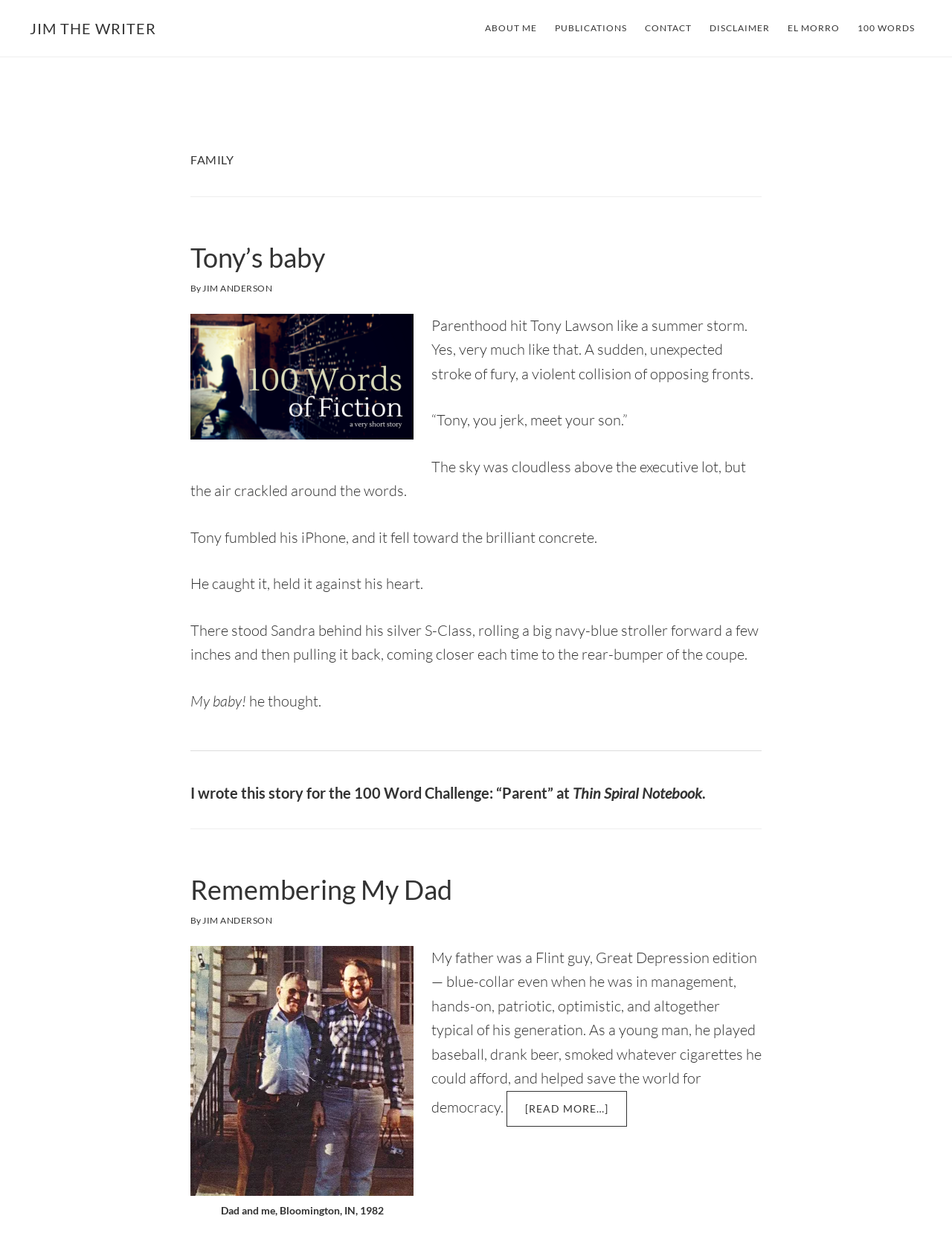Based on the image, provide a detailed and complete answer to the question: 
What is the year in the photo caption?

The year in the photo caption can be found in the figcaption element 'Dad and me, Bloomington, IN, 1982' which has a bounding box coordinate of [0.232, 0.974, 0.403, 0.984].